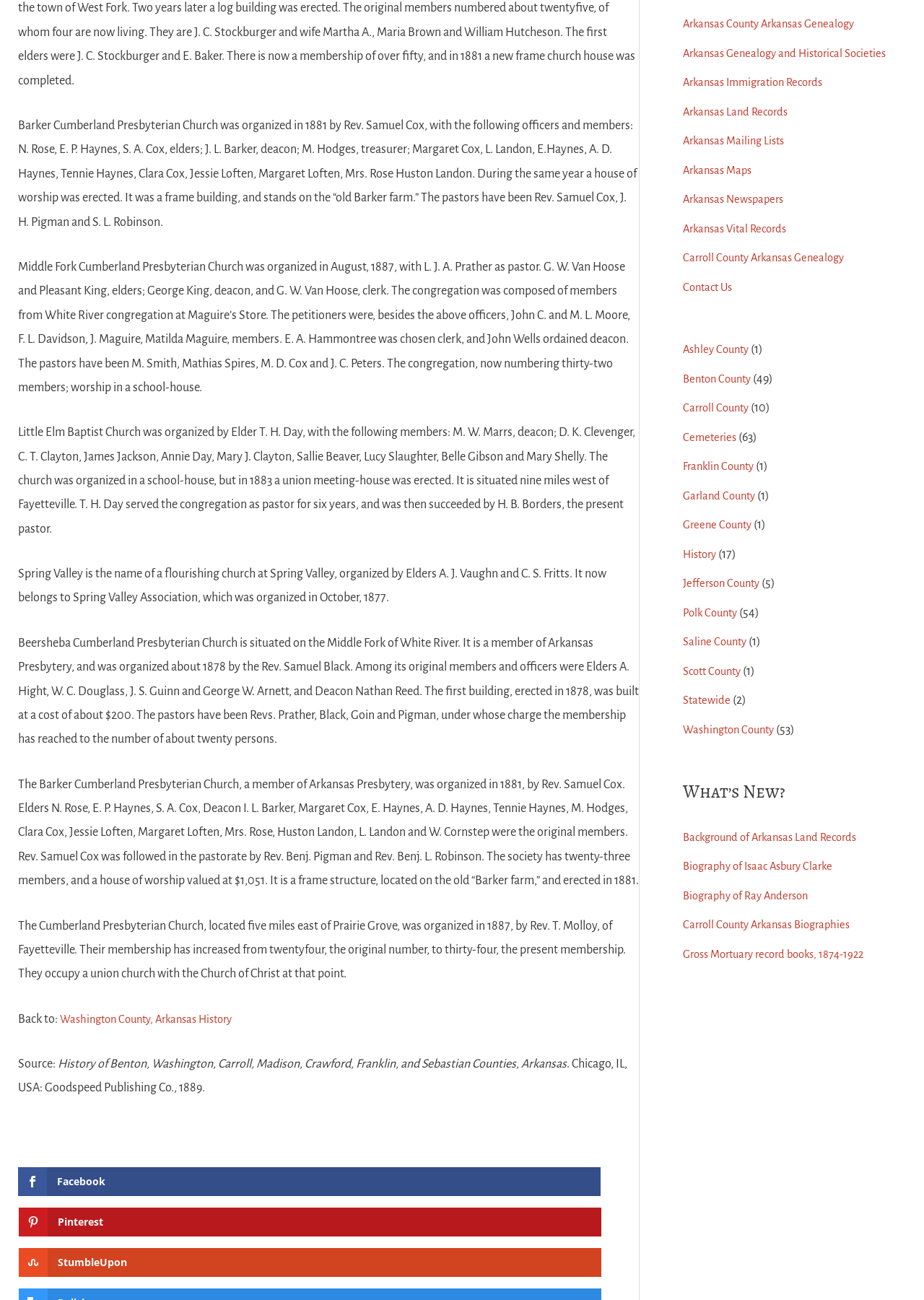Can you specify the bounding box coordinates of the area that needs to be clicked to fulfill the following instruction: "Visit the Facebook page"?

[0.02, 0.902, 0.143, 0.924]